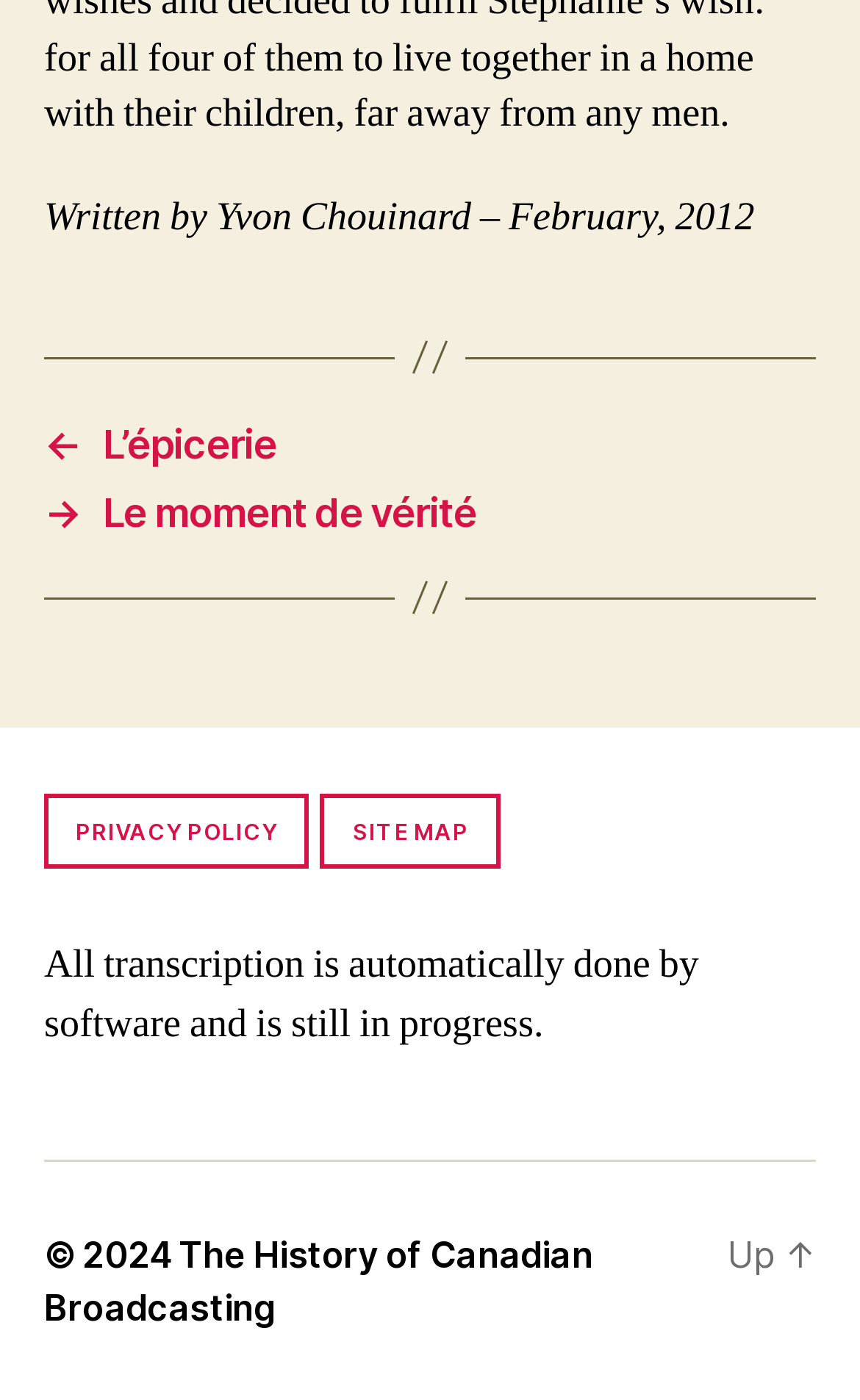Please give a concise answer to this question using a single word or phrase: 
How many links are in the navigation section?

2